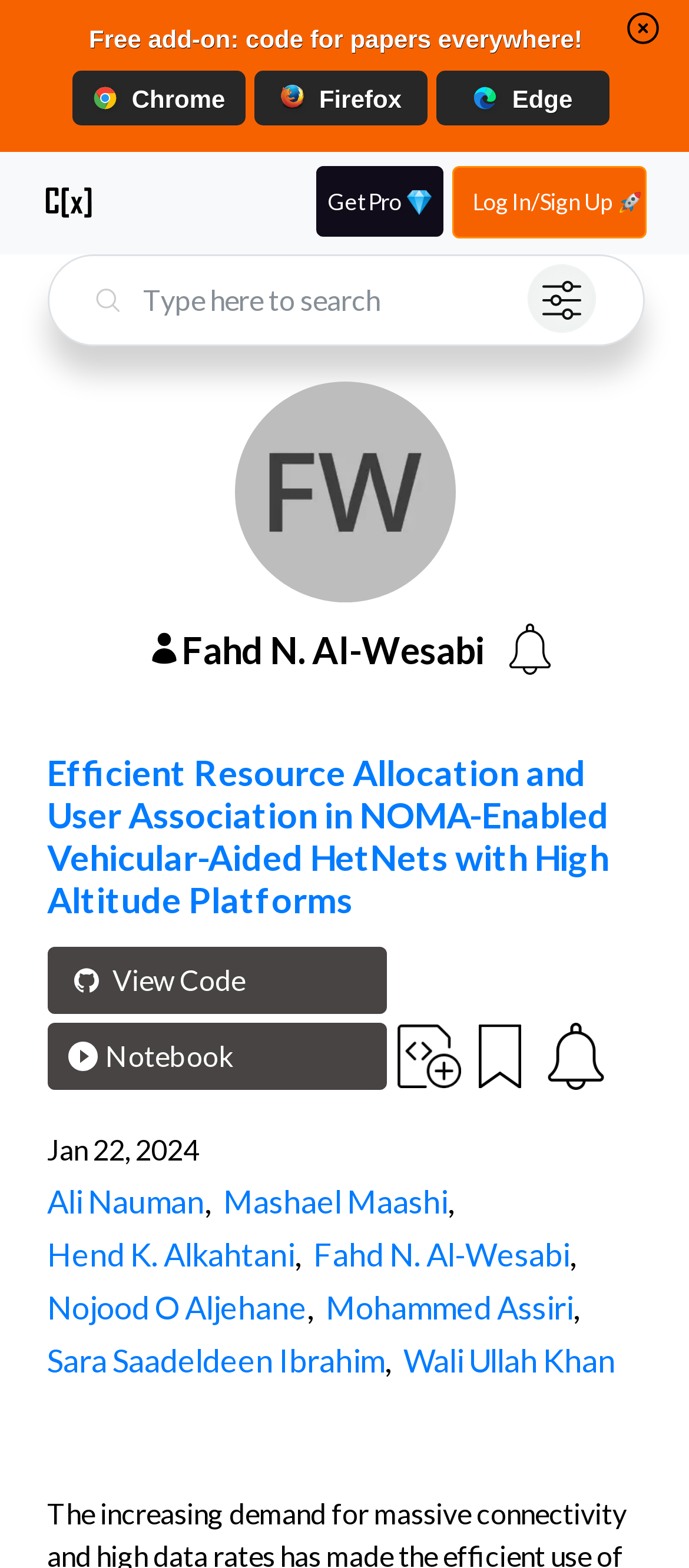Please identify the bounding box coordinates of the clickable area that will fulfill the following instruction: "Search for papers". The coordinates should be in the format of four float numbers between 0 and 1, i.e., [left, top, right, bottom].

[0.202, 0.163, 0.75, 0.219]